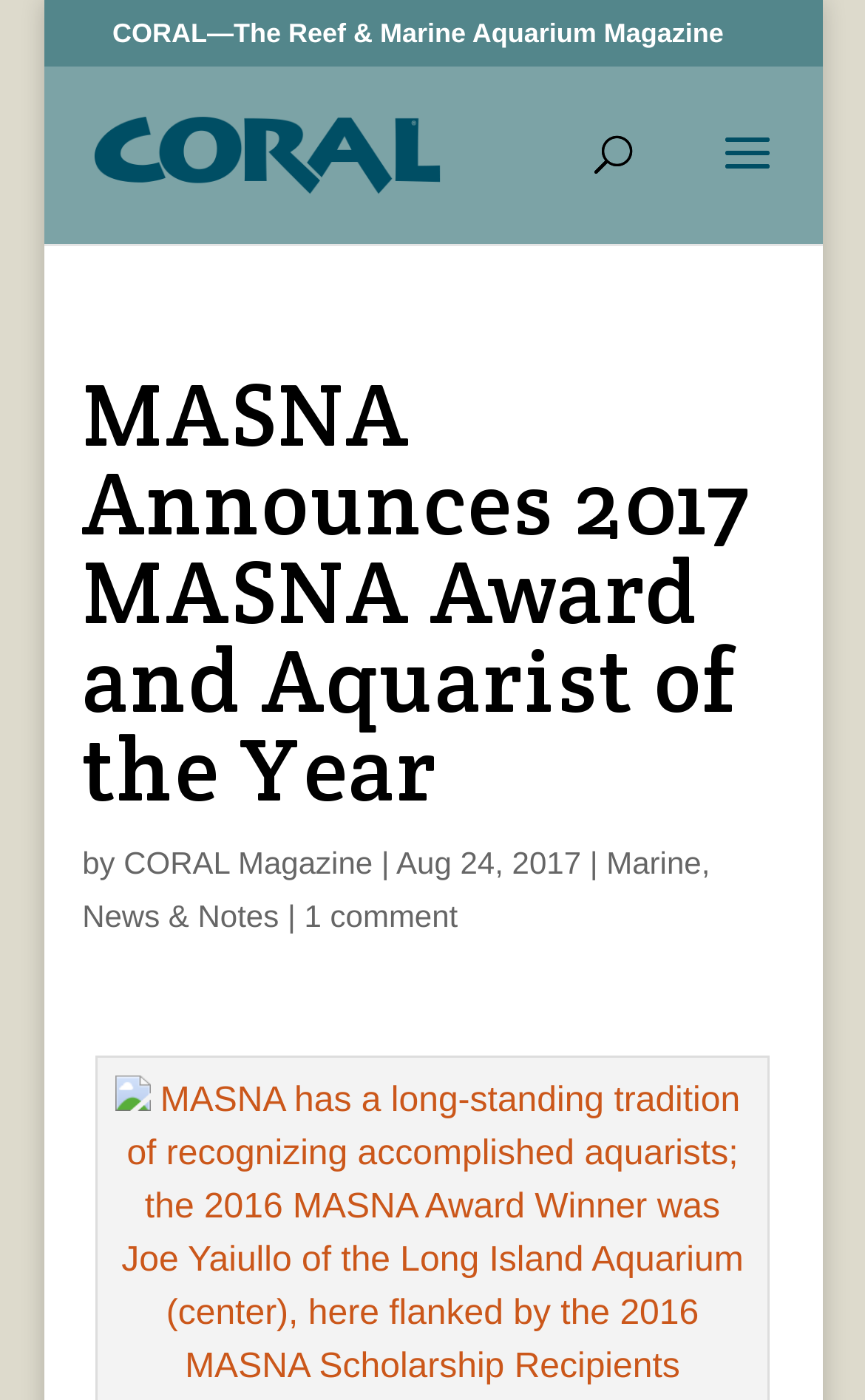Using the provided element description: "News & Notes", identify the bounding box coordinates. The coordinates should be four floats between 0 and 1 in the order [left, top, right, bottom].

[0.095, 0.641, 0.322, 0.667]